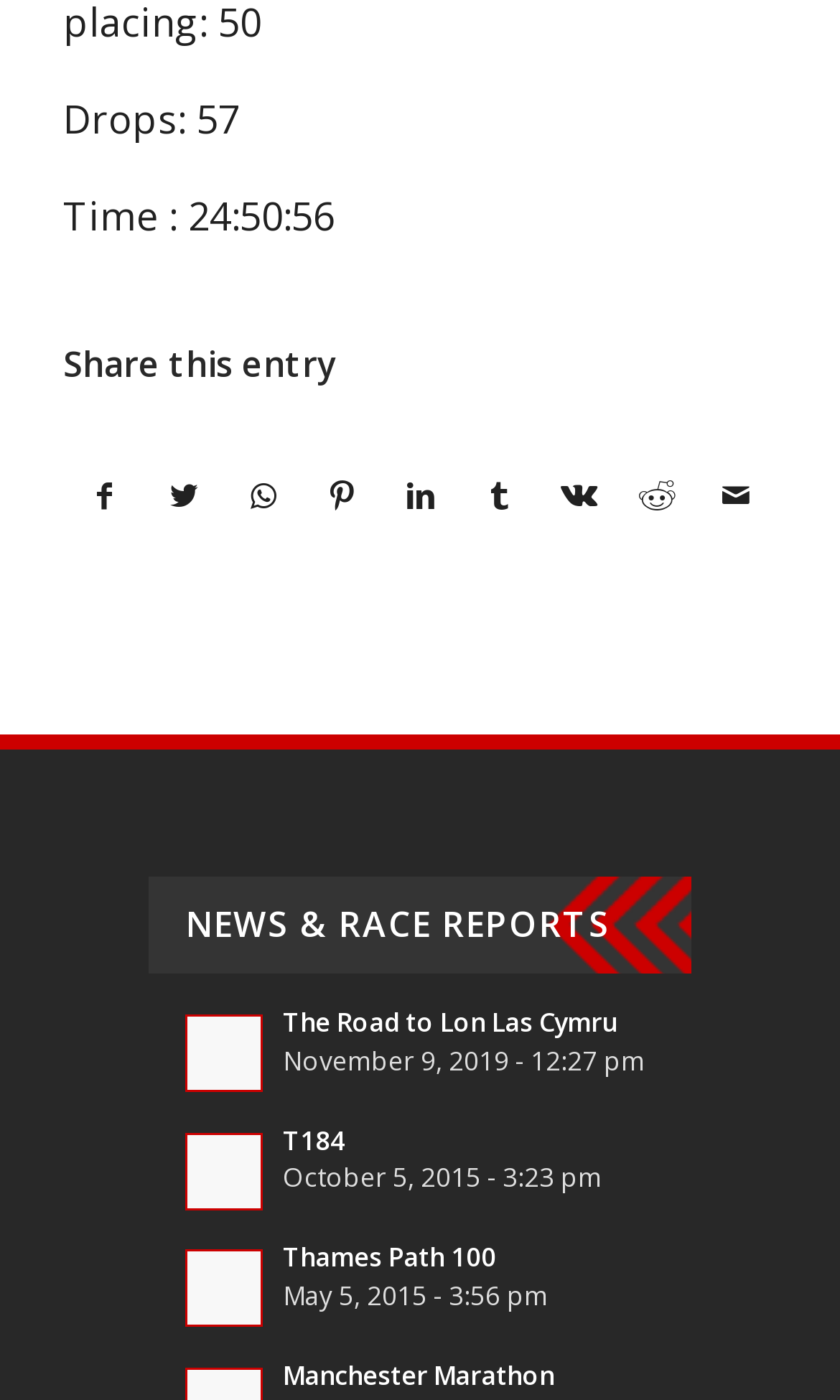Please answer the following question using a single word or phrase: What is the purpose of the links under 'Share this entry'?

To share on social media